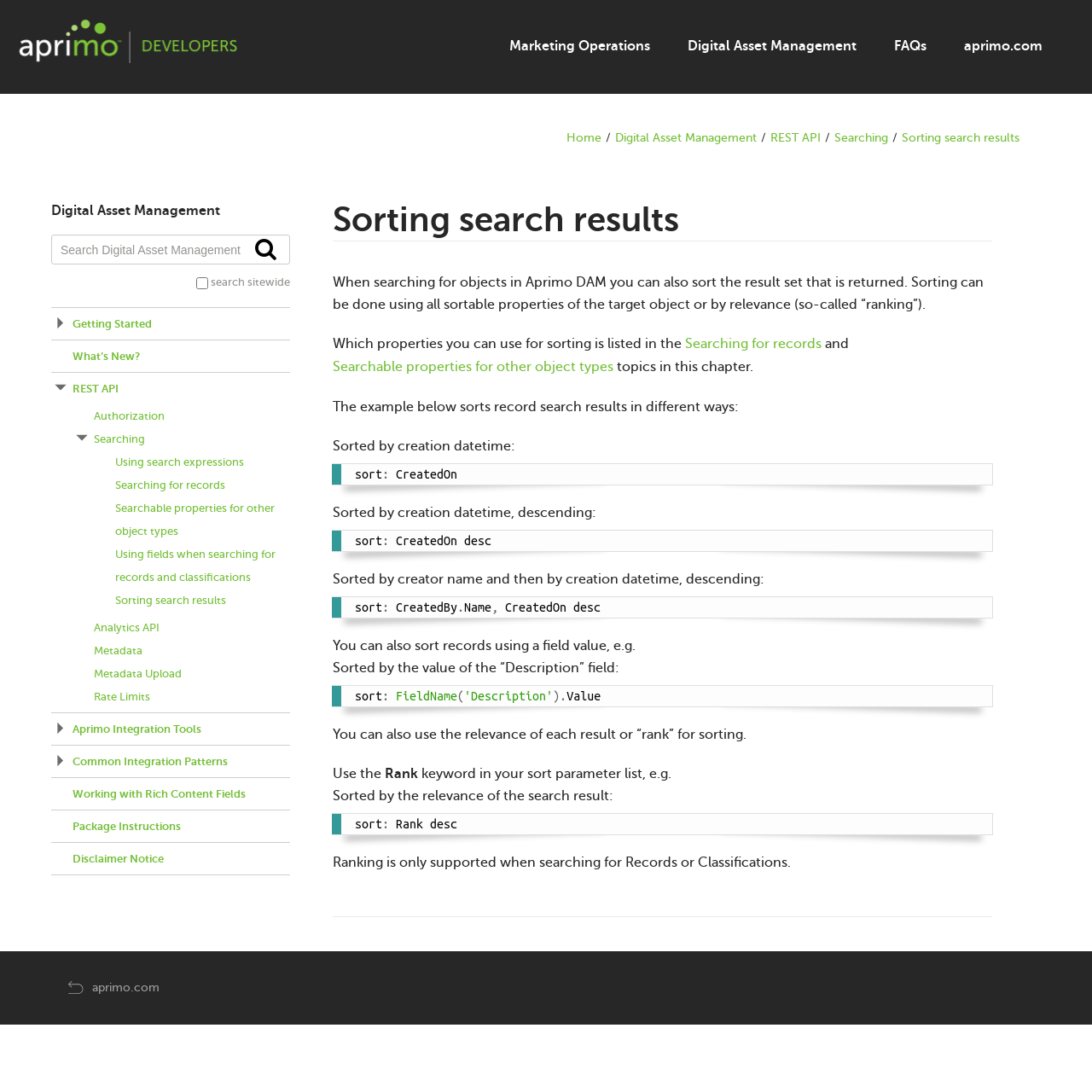Please find and generate the text of the main heading on the webpage.

Sorting search results